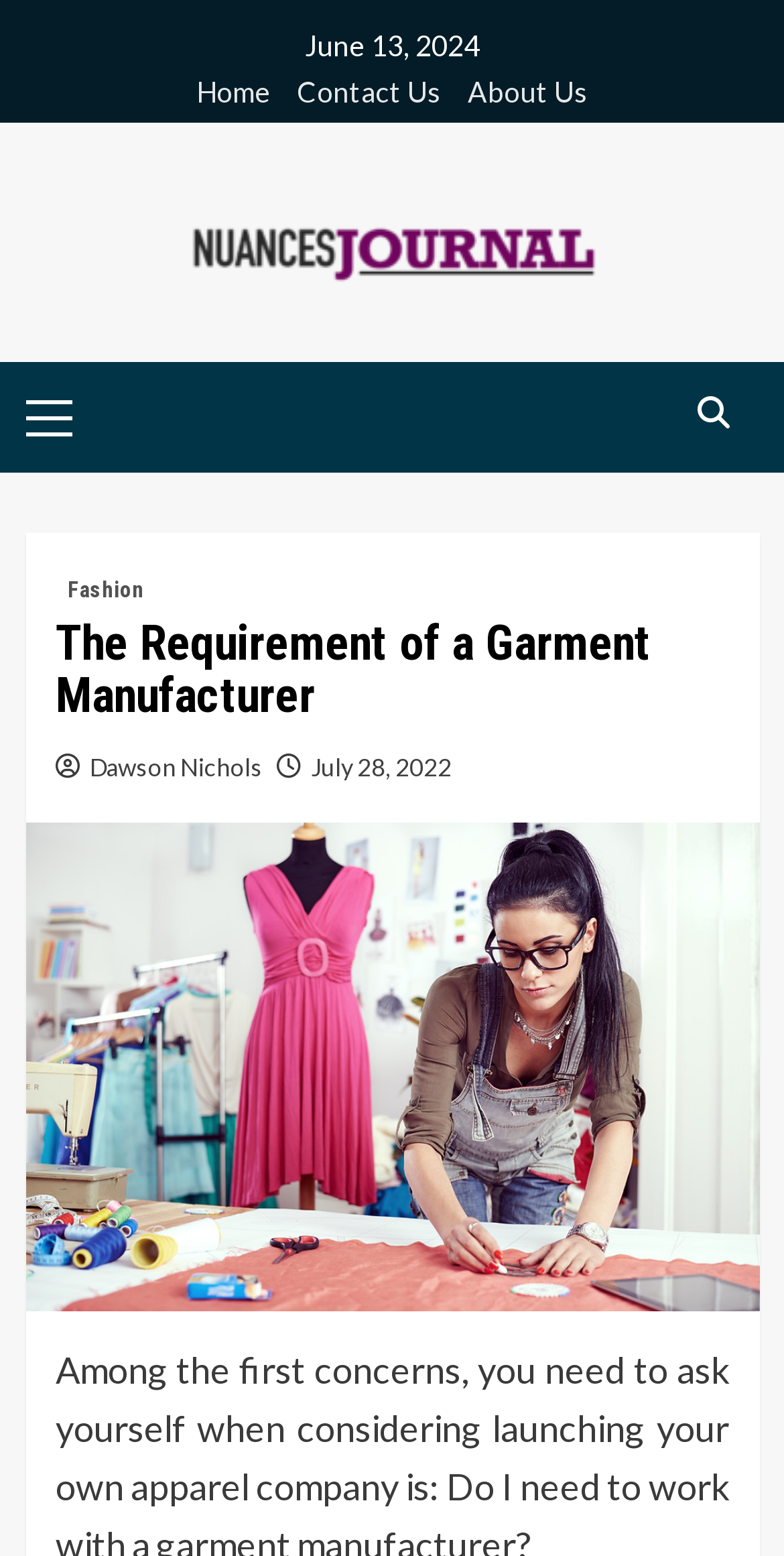Pinpoint the bounding box coordinates of the clickable element to carry out the following instruction: "Learn about Litigation."

None